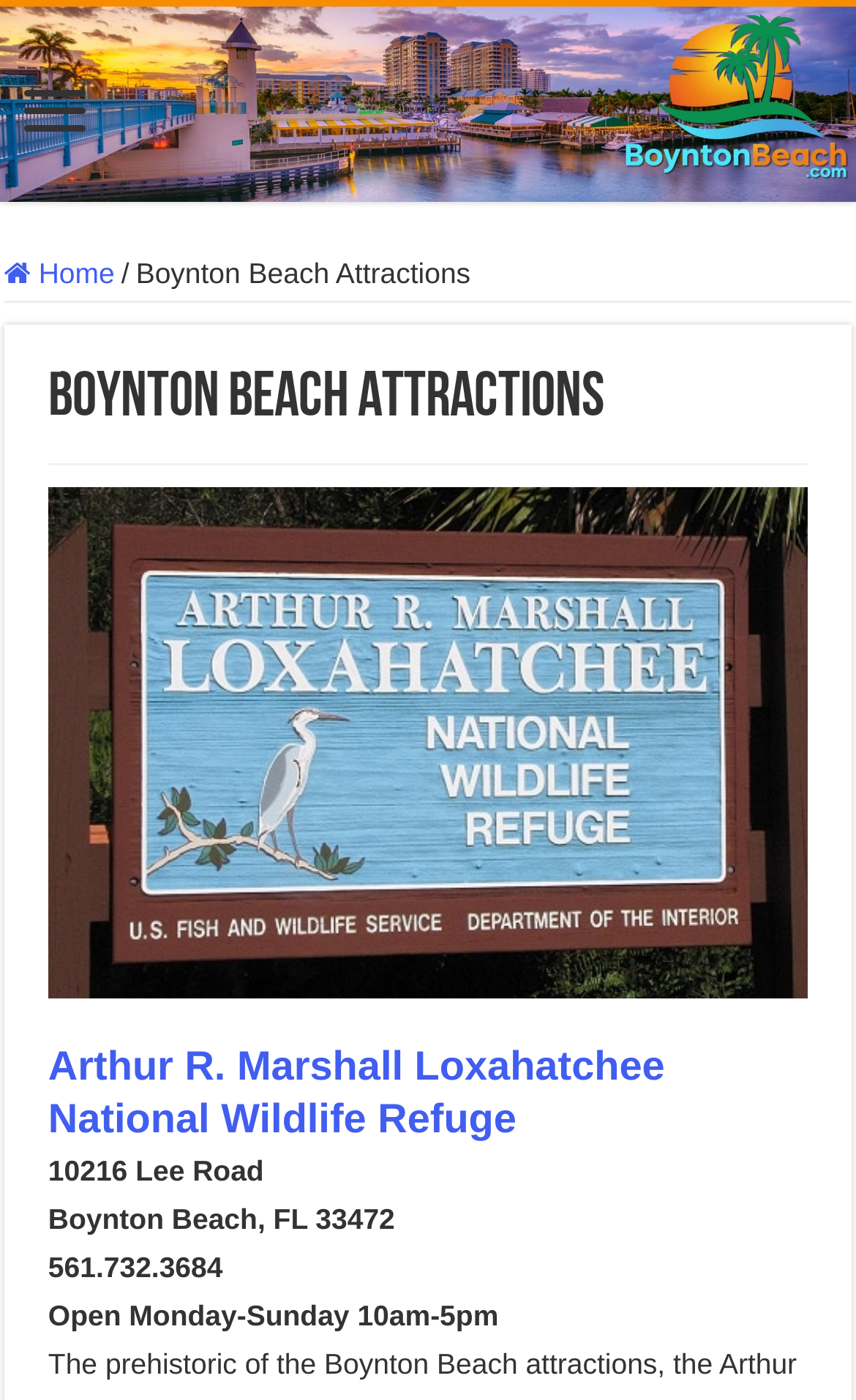Answer the question using only a single word or phrase: 
How many attractions are listed on the page?

1